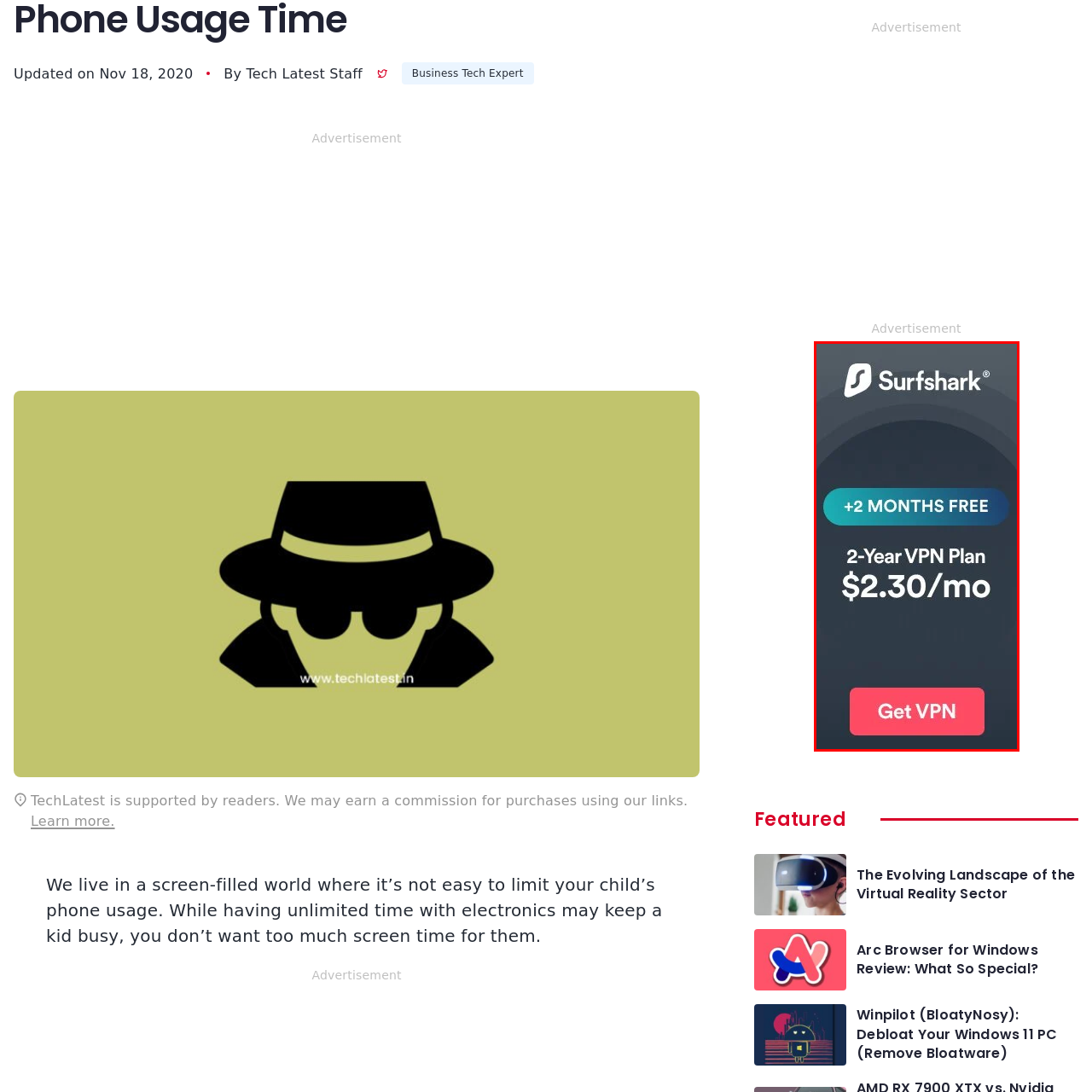Provide an in-depth caption for the image inside the red boundary.

The image displays a promotional advertisement for Surfshark, a VPN service. The background is a smooth gradient featuring dark shades, which enhances the visibility of the text overlay. Prominently featured is the Surfshark logo, indicating the brand's identity. 

In the center, the text reads "+2 MONTHS FREE," emphasizing a special offer. Below this, the plan details highlight a "2-Year VPN Plan" priced at "$2.30/mo," making it attractive for potential customers. At the bottom, a bold call-to-action button states "Get VPN," encouraging users to take advantage of the offer. The overall design is sleek and modern, targeting individuals looking to improve their online privacy and security.